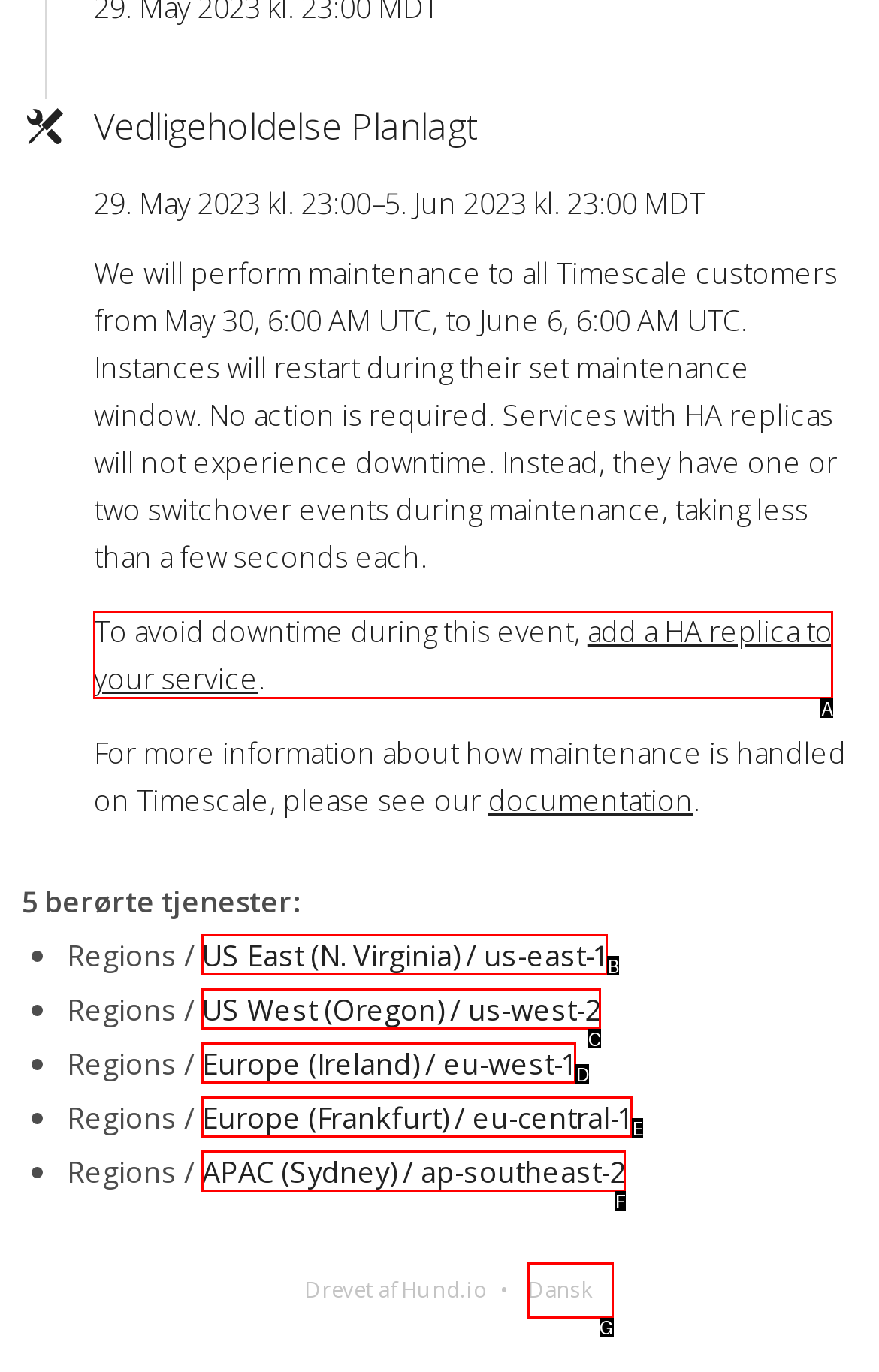Select the letter of the HTML element that best fits the description: US West (Oregon) / us-west-2
Answer with the corresponding letter from the provided choices.

C